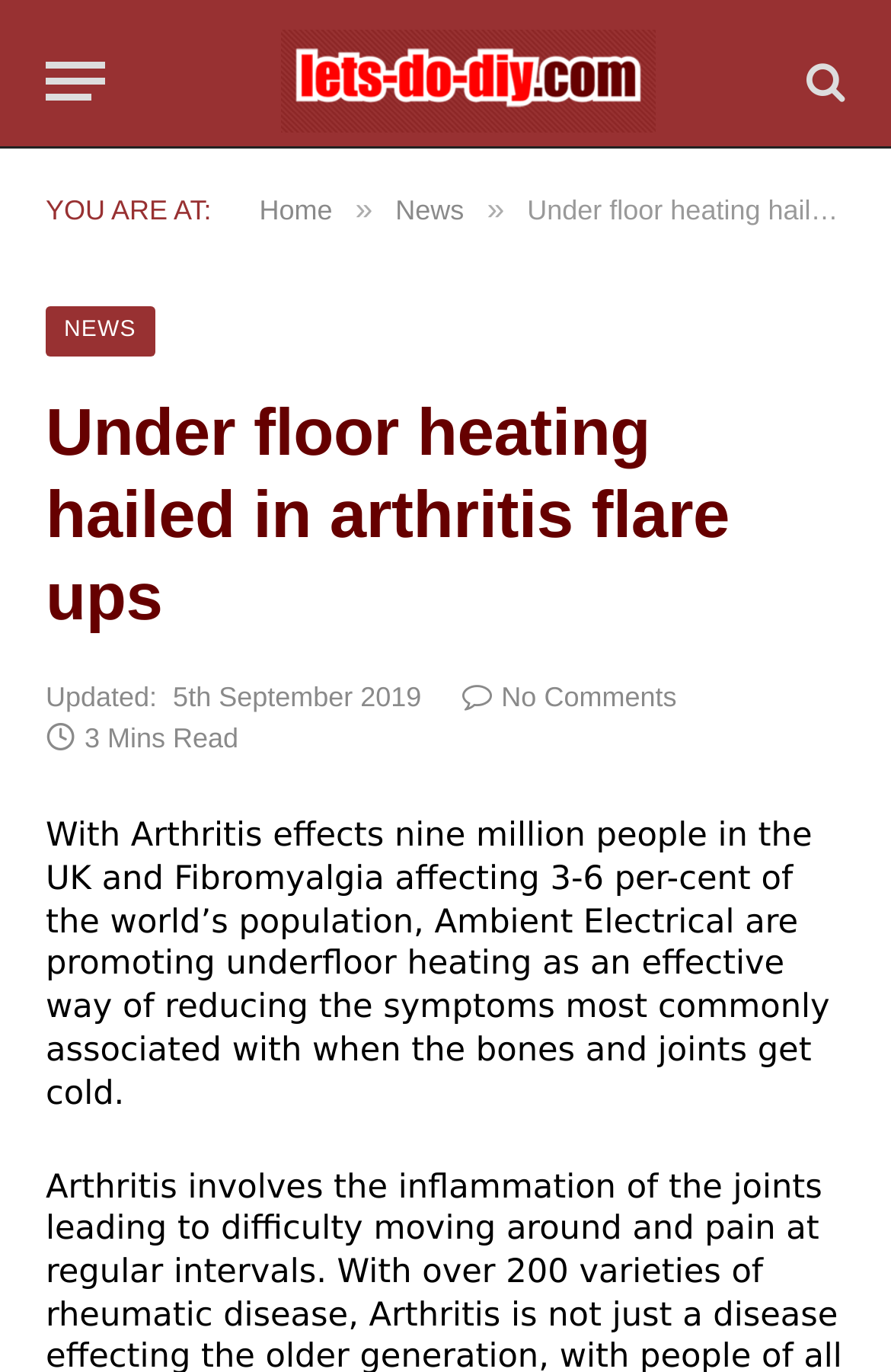Using the description "No Comments", predict the bounding box of the relevant HTML element.

[0.519, 0.497, 0.759, 0.52]